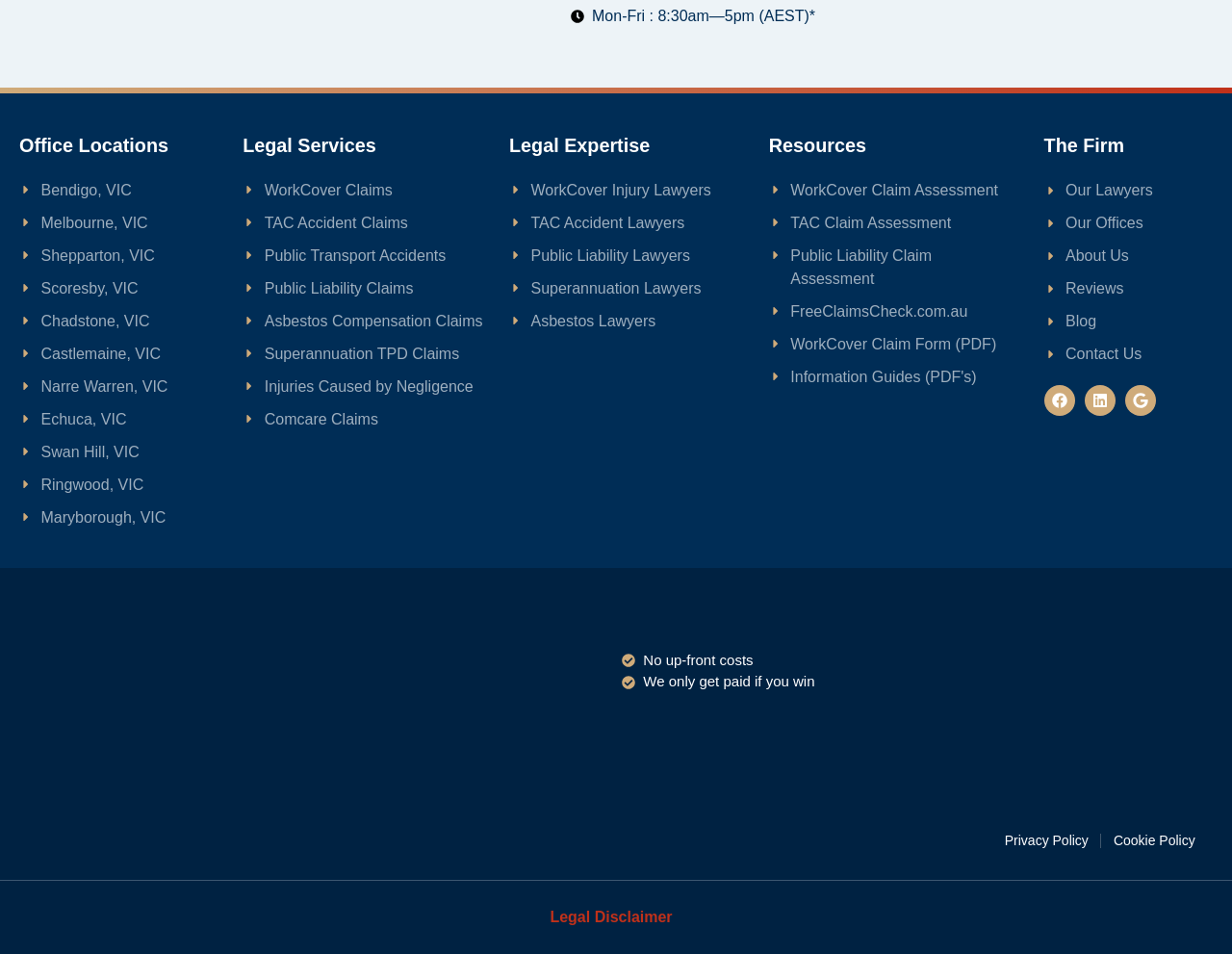Highlight the bounding box coordinates of the element that should be clicked to carry out the following instruction: "Type your name". The coordinates must be given as four float numbers ranging from 0 to 1, i.e., [left, top, right, bottom].

None